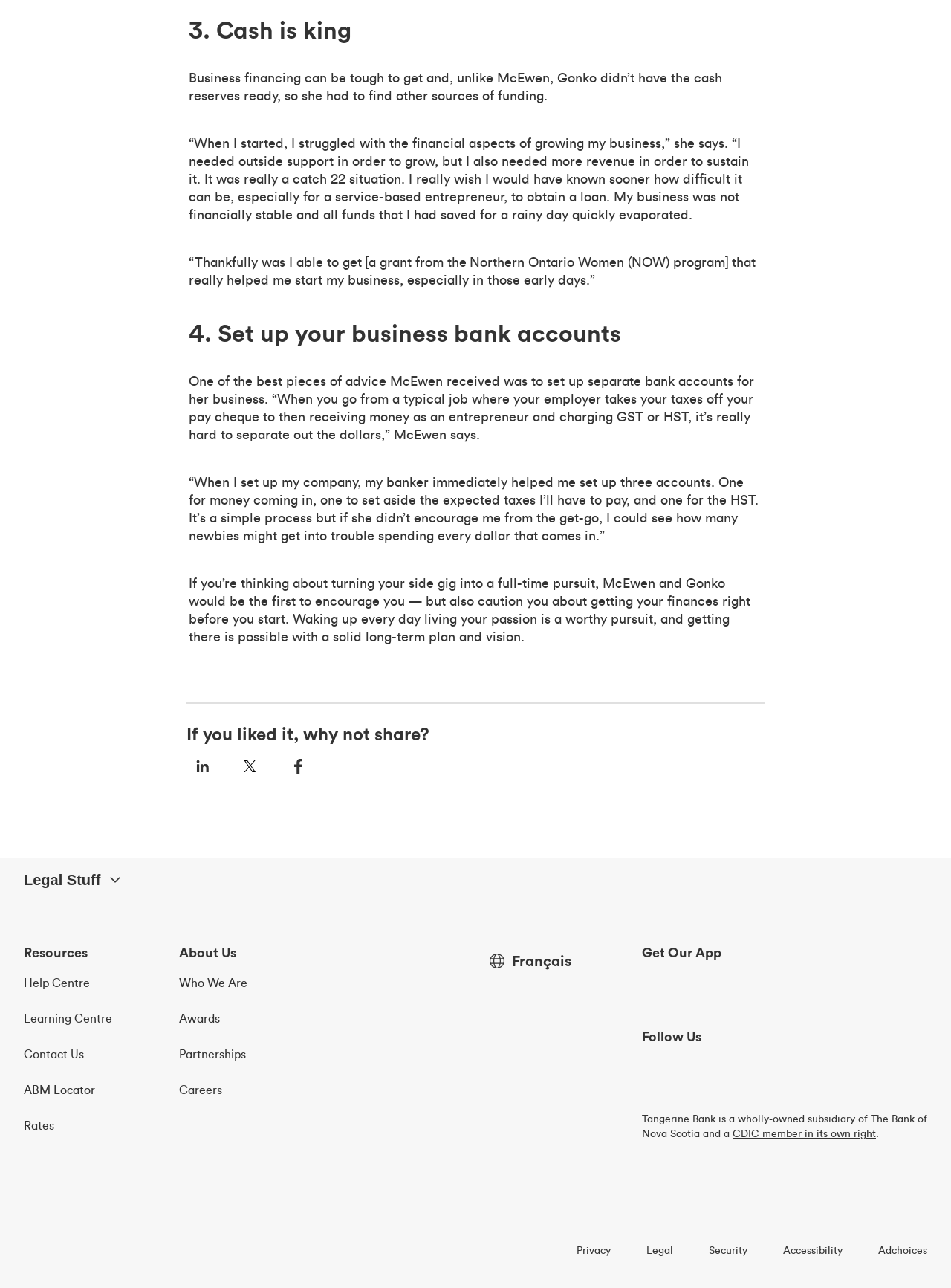Select the bounding box coordinates of the element I need to click to carry out the following instruction: "Get it on Google Play".

[0.788, 0.756, 0.893, 0.779]